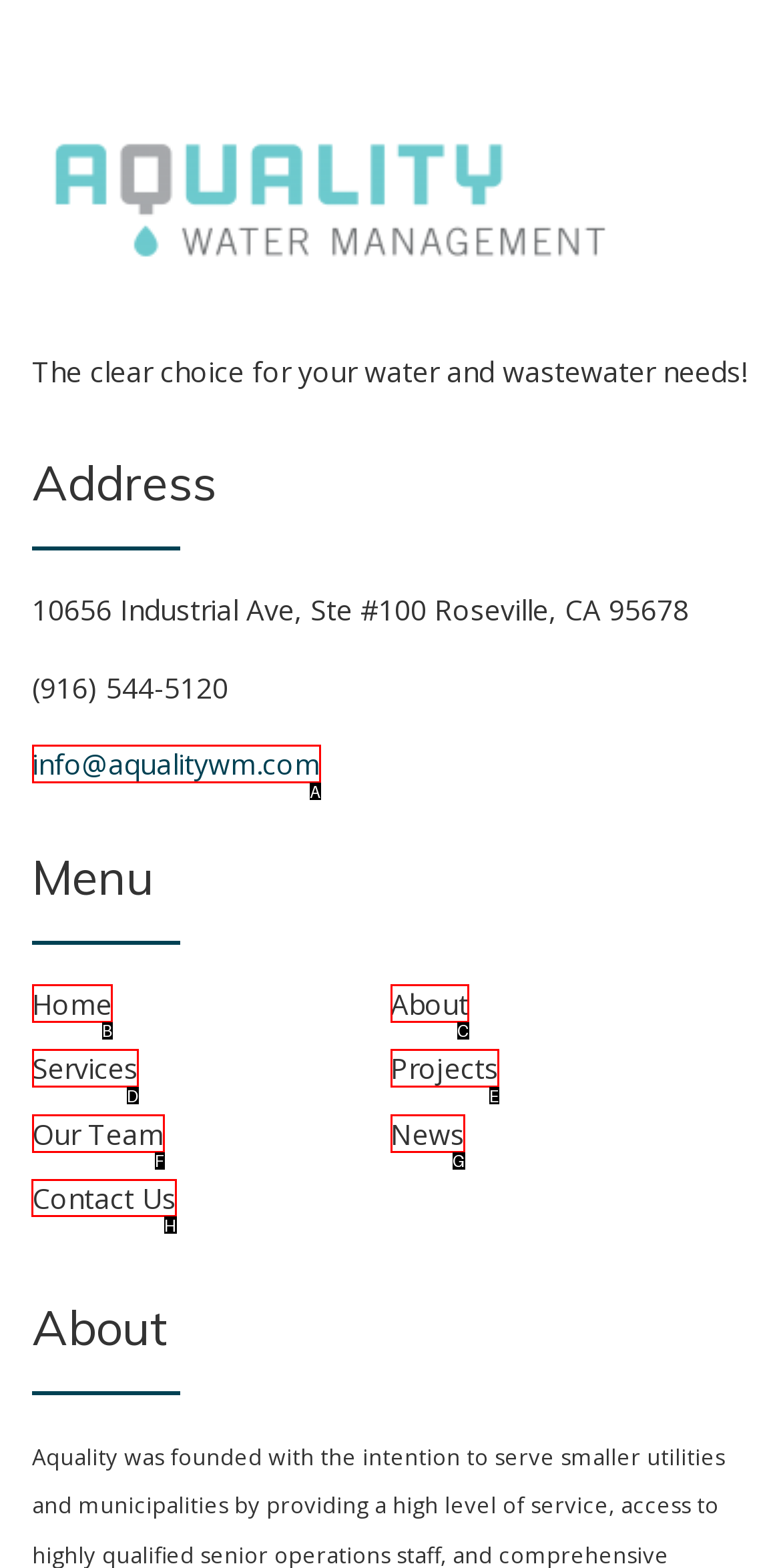Identify the letter of the UI element needed to carry out the task: Contact the company
Reply with the letter of the chosen option.

H